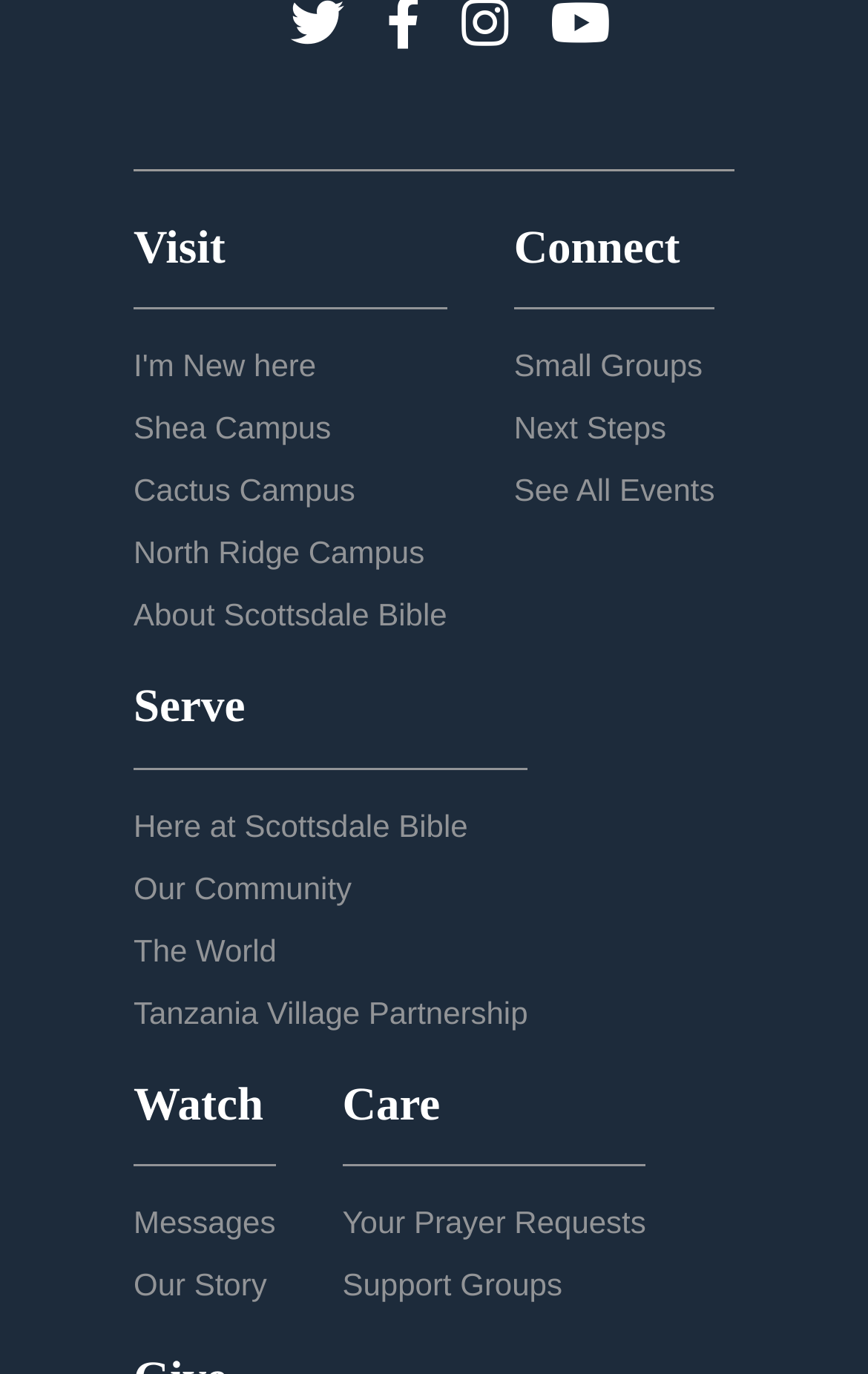What is the first link under 'Visit'?
Answer the question with just one word or phrase using the image.

I'm New here